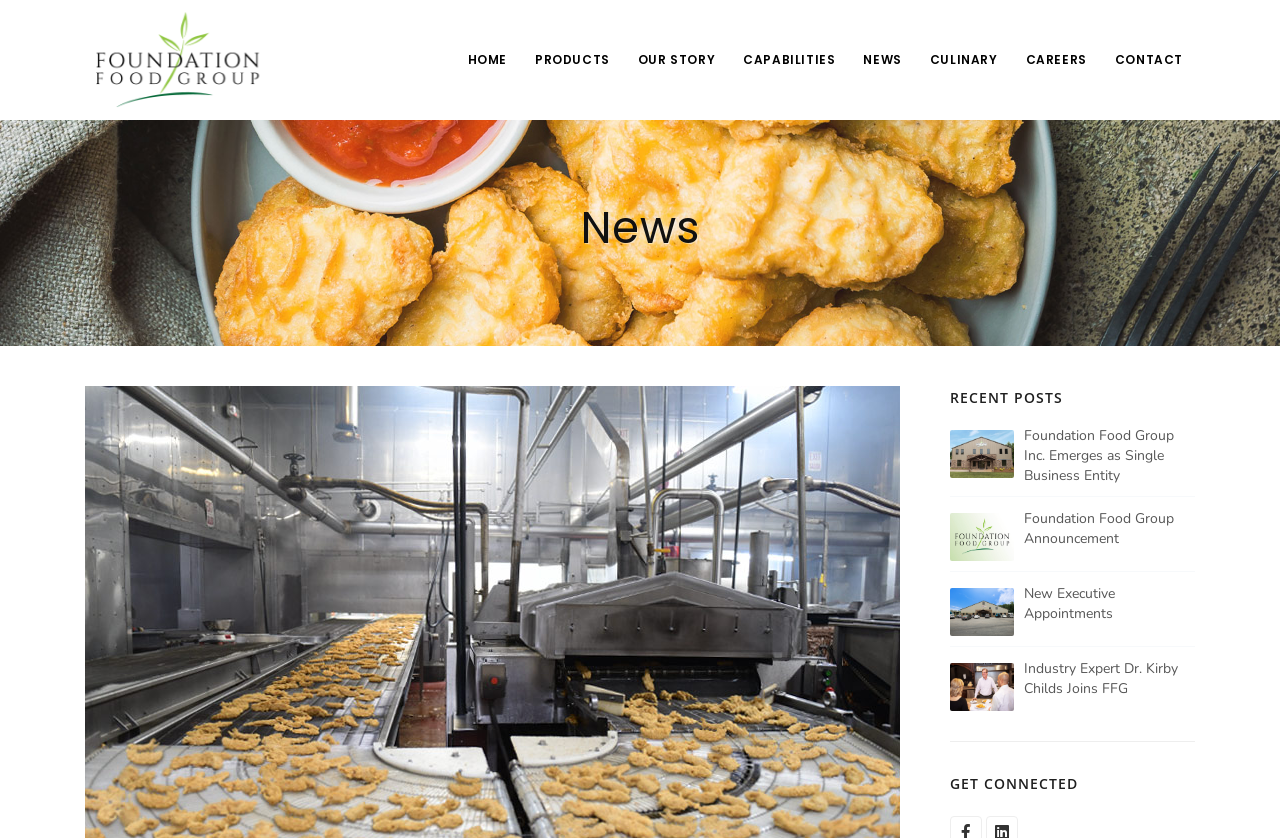Please find the bounding box coordinates of the section that needs to be clicked to achieve this instruction: "Click the 'Car Care Center Dubai' link".

None